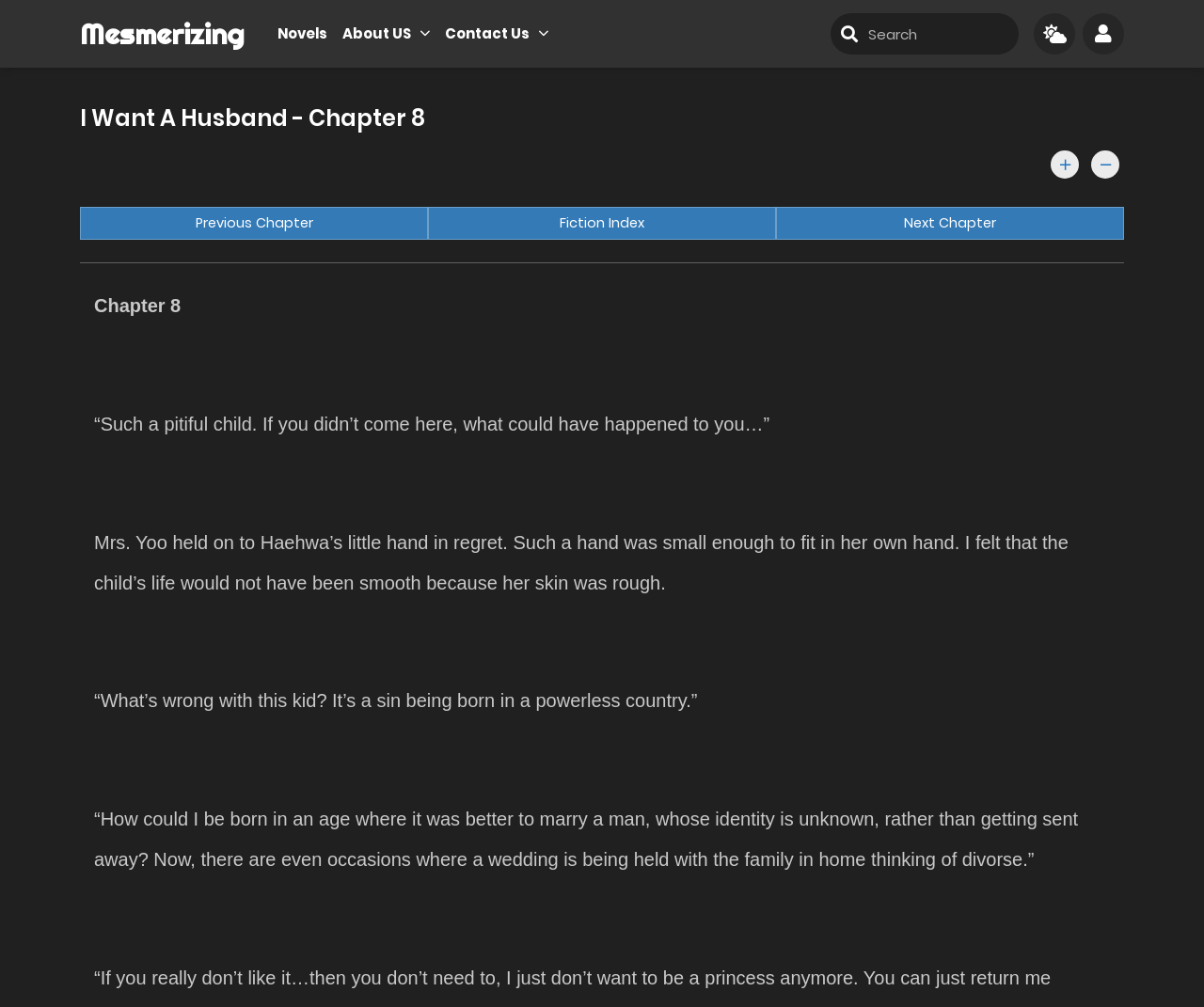Provide a short answer using a single word or phrase for the following question: 
How many links are there in the top navigation bar?

4